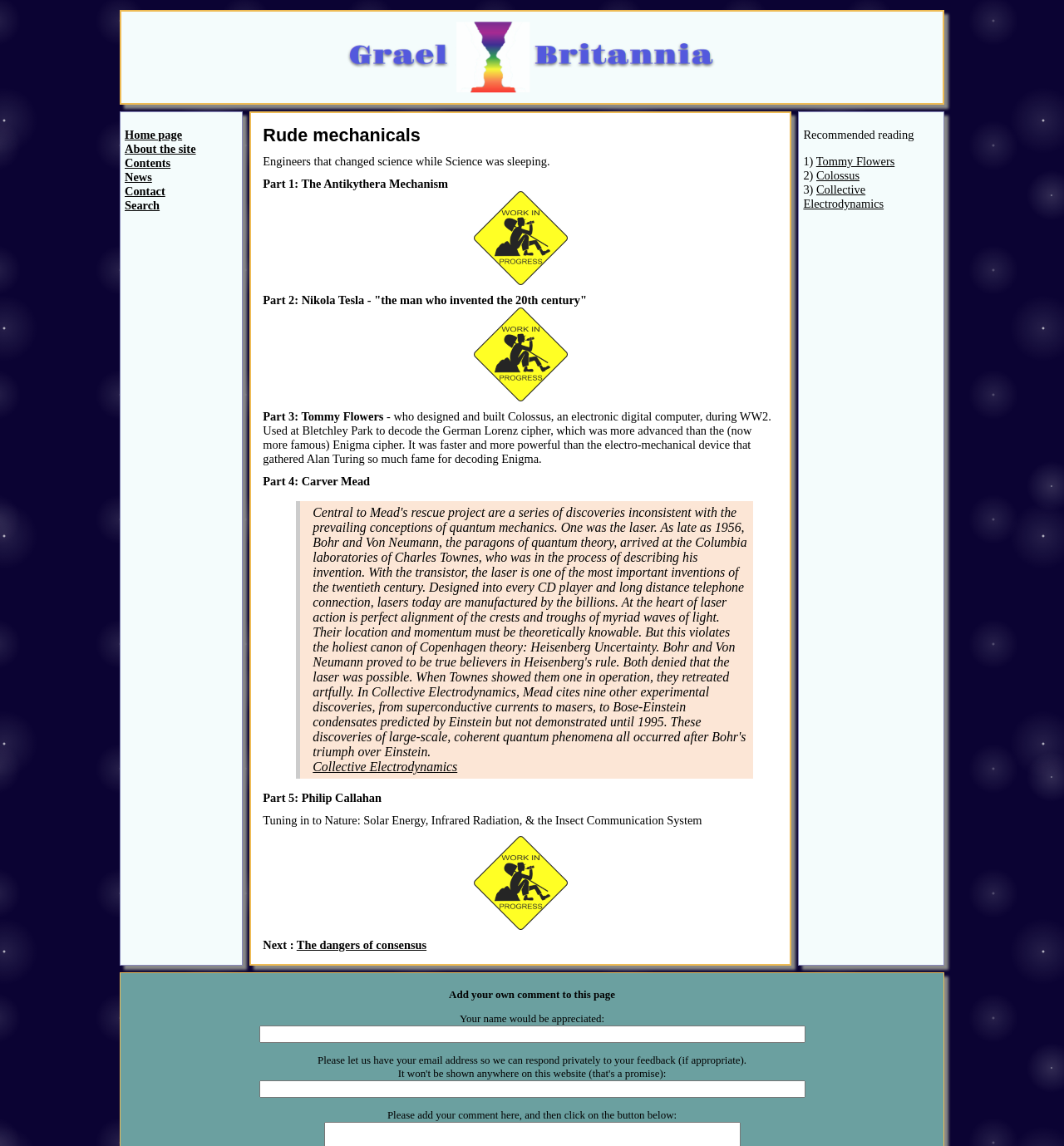Please find the bounding box coordinates of the element's region to be clicked to carry out this instruction: "Read more about Tommy Flowers".

[0.767, 0.135, 0.841, 0.146]